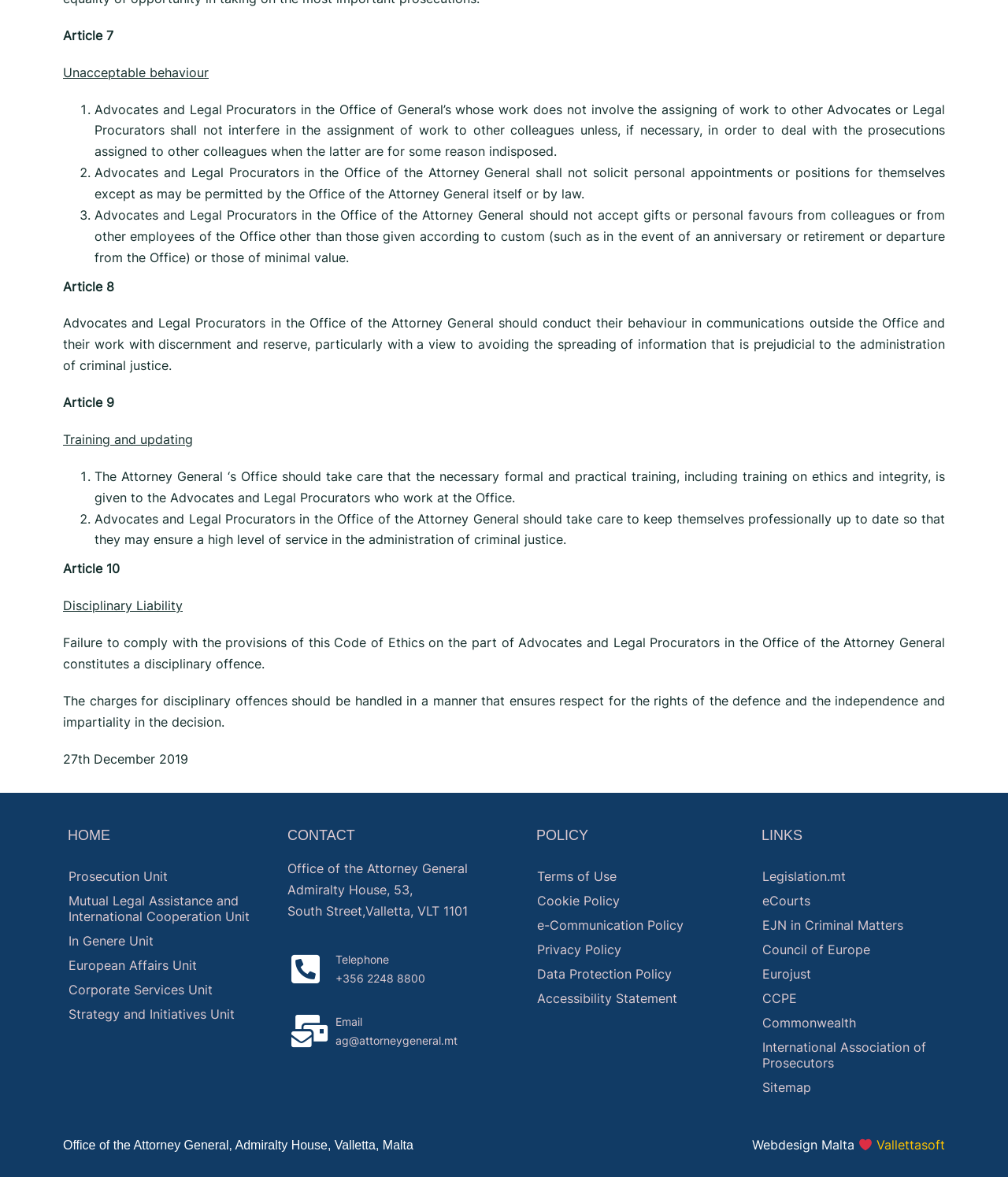Use a single word or phrase to answer the following:
What is the date mentioned at the bottom of the page?

27th December 2019